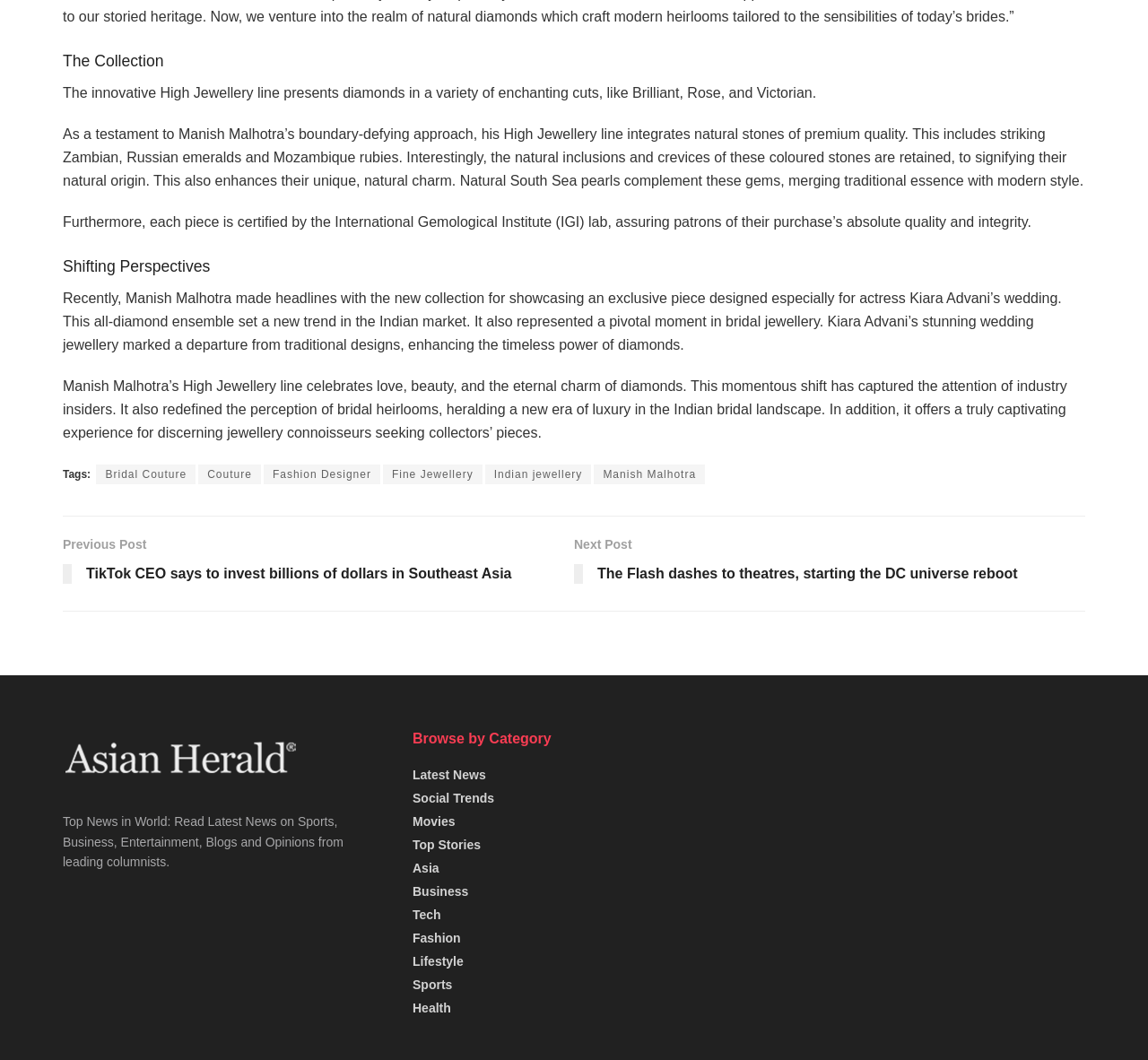Using a single word or phrase, answer the following question: 
What is the name of the High Jewellery line?

Manish Malhotra's